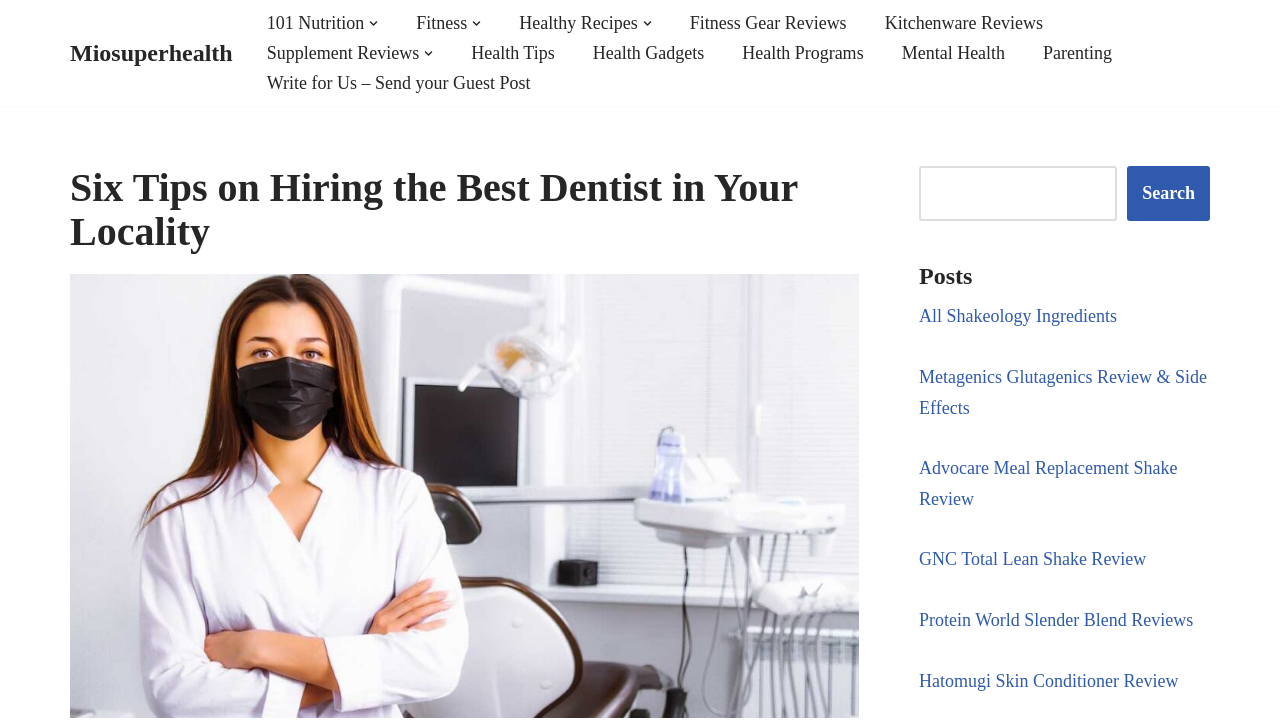Please identify the coordinates of the bounding box for the clickable region that will accomplish this instruction: "Search for something".

[0.718, 0.23, 0.945, 0.306]